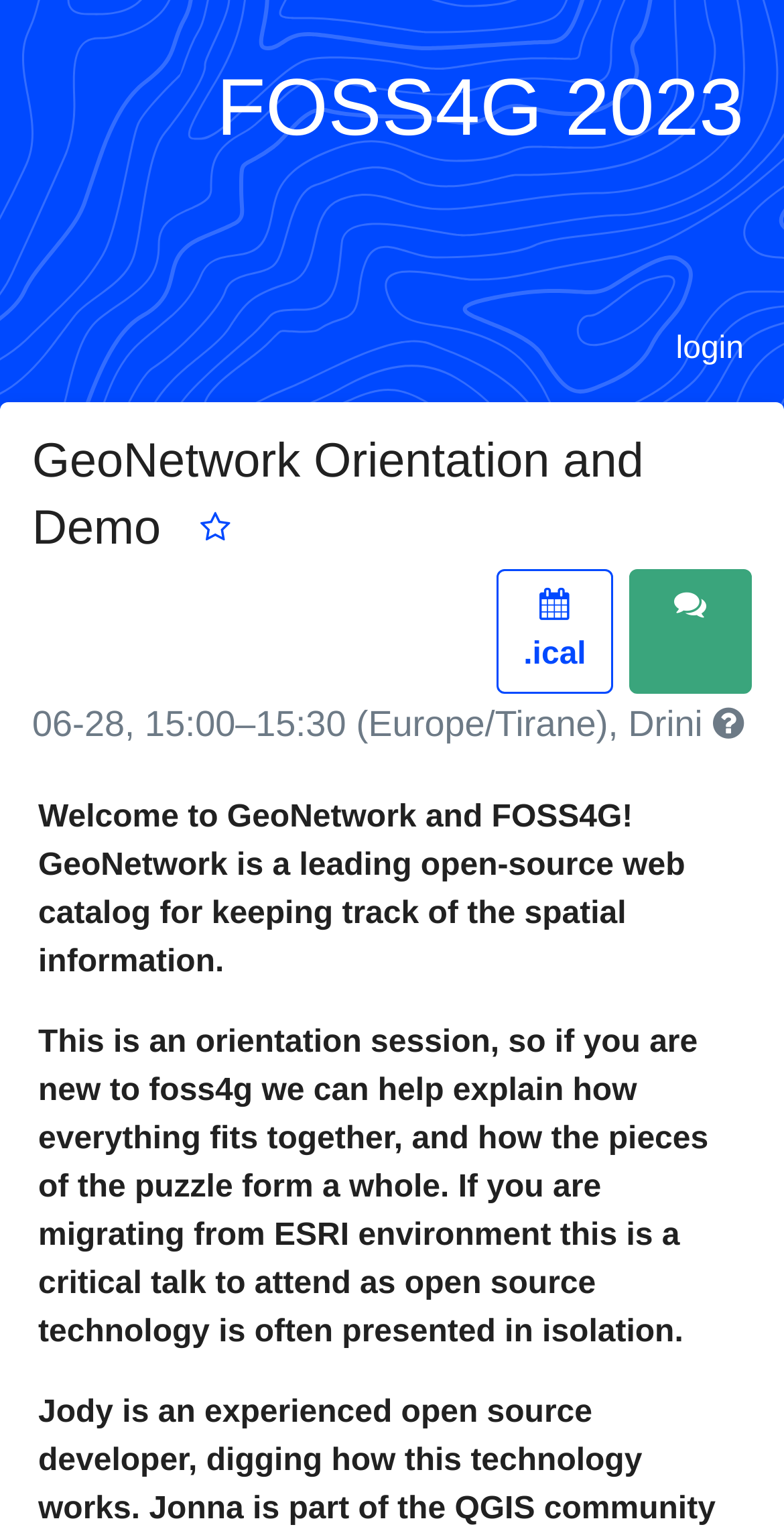Using the information from the screenshot, answer the following question thoroughly:
What is the location of the session?

The location of the session can be found in the generic element on the page, which provides the room details as 'Room 5 / Last Floor Red Building'.